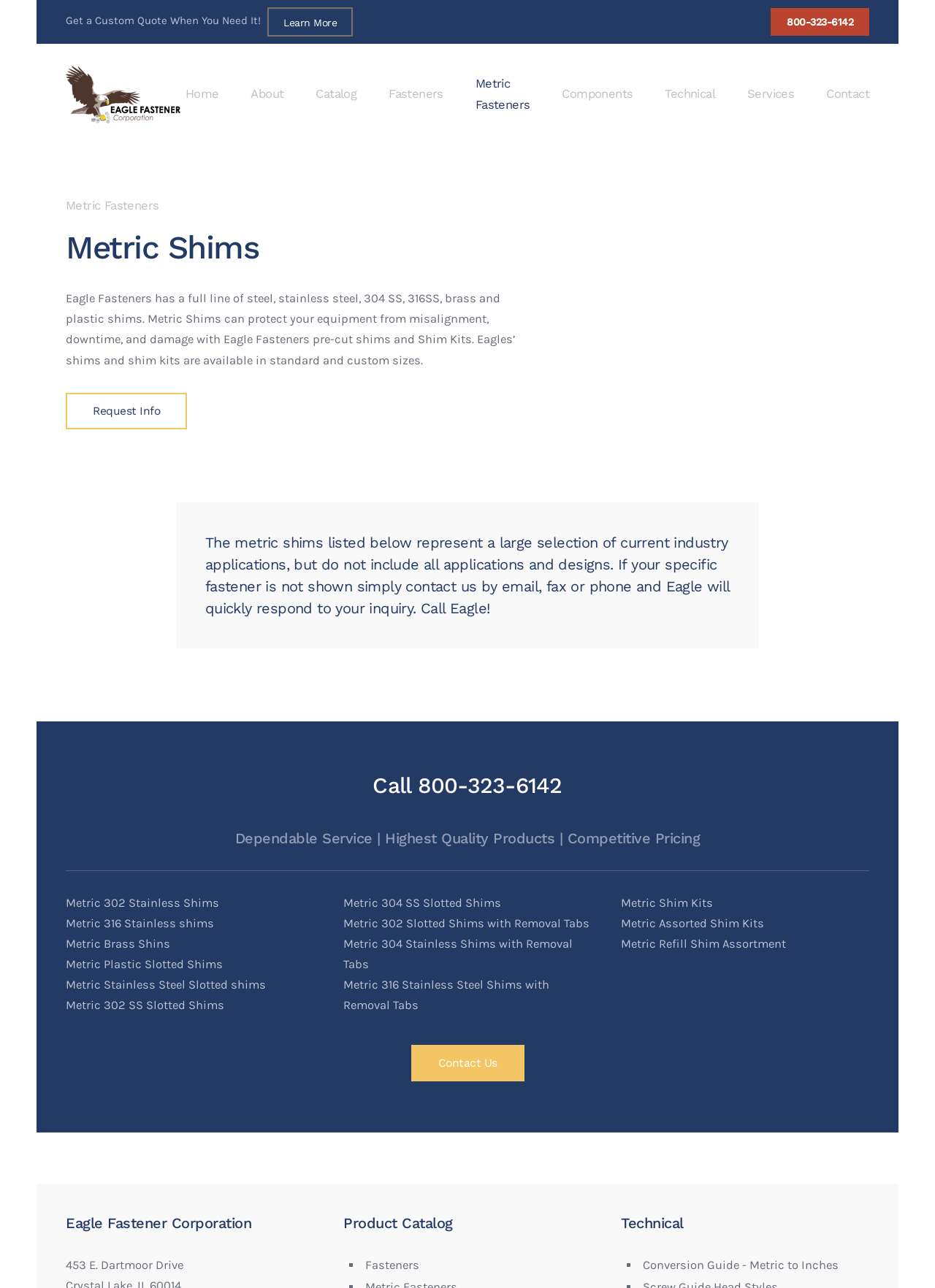Write a detailed summary of the webpage.

The webpage is about Metric Fasteners and Shims provided by Eagle Fastener Corporation. At the top, there is a prominent call-to-action "Get a Custom Quote When You Need It!" with a "Learn More" link next to it. On the top-left corner, there is a logo of Eagle Fastener Corporation, accompanied by a navigation menu with links to "Home", "About", "Catalog", "Fasteners", "Metric Fasteners", "Components", "Technical", "Services", and "Contact".

Below the navigation menu, there are two headings: "Metric Fasteners" and "Metric Shims". Under "Metric Fasteners", there is a brief description of the company's products and services. Next to it, there is a "Request Info" link. 

The main content of the webpage is a list of various types of metric shims, including stainless steel, brass, plastic, and others. Each type of shim is listed with a brief description. The list is divided into two columns, with the first column starting from the top-left corner and the second column starting from the middle of the webpage.

On the right side of the webpage, there is a section with a heading "Call 800-323-6142" and a tagline "Dependable Service | Highest Quality Products | Competitive Pricing". Below this section, there is a horizontal separator line.

At the bottom of the webpage, there are three columns of links and text. The first column has links to "Contact Us", "Product Catalog", and the company's address. The second column has links to "Fasteners" and "Product Catalog". The third column has links to "Technical" and "Conversion Guide - Metric to Inches".